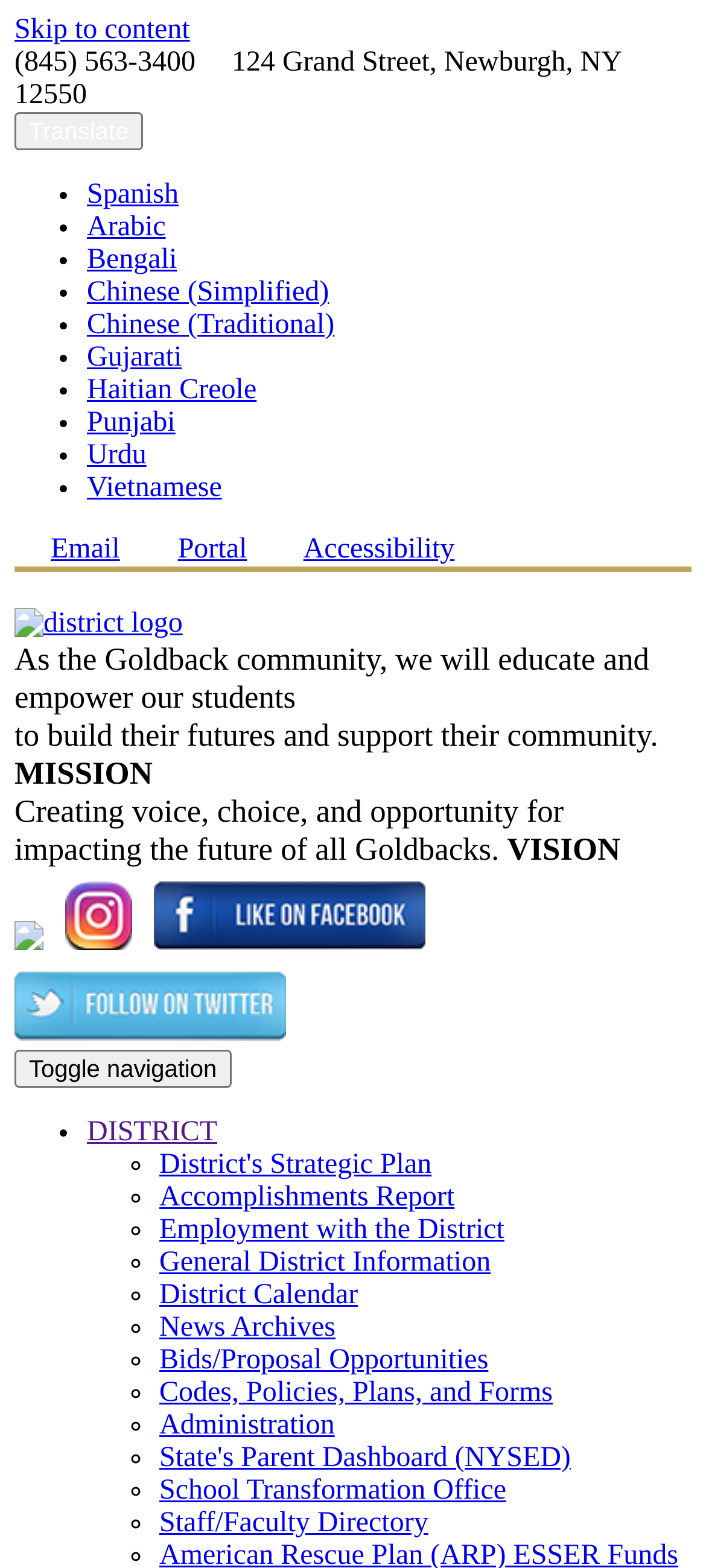Using floating point numbers between 0 and 1, provide the bounding box coordinates in the format (top-left x, top-left y, bottom-right x, bottom-right y). Locate the UI element described here: School Transformation Office

[0.226, 0.941, 0.717, 0.96]